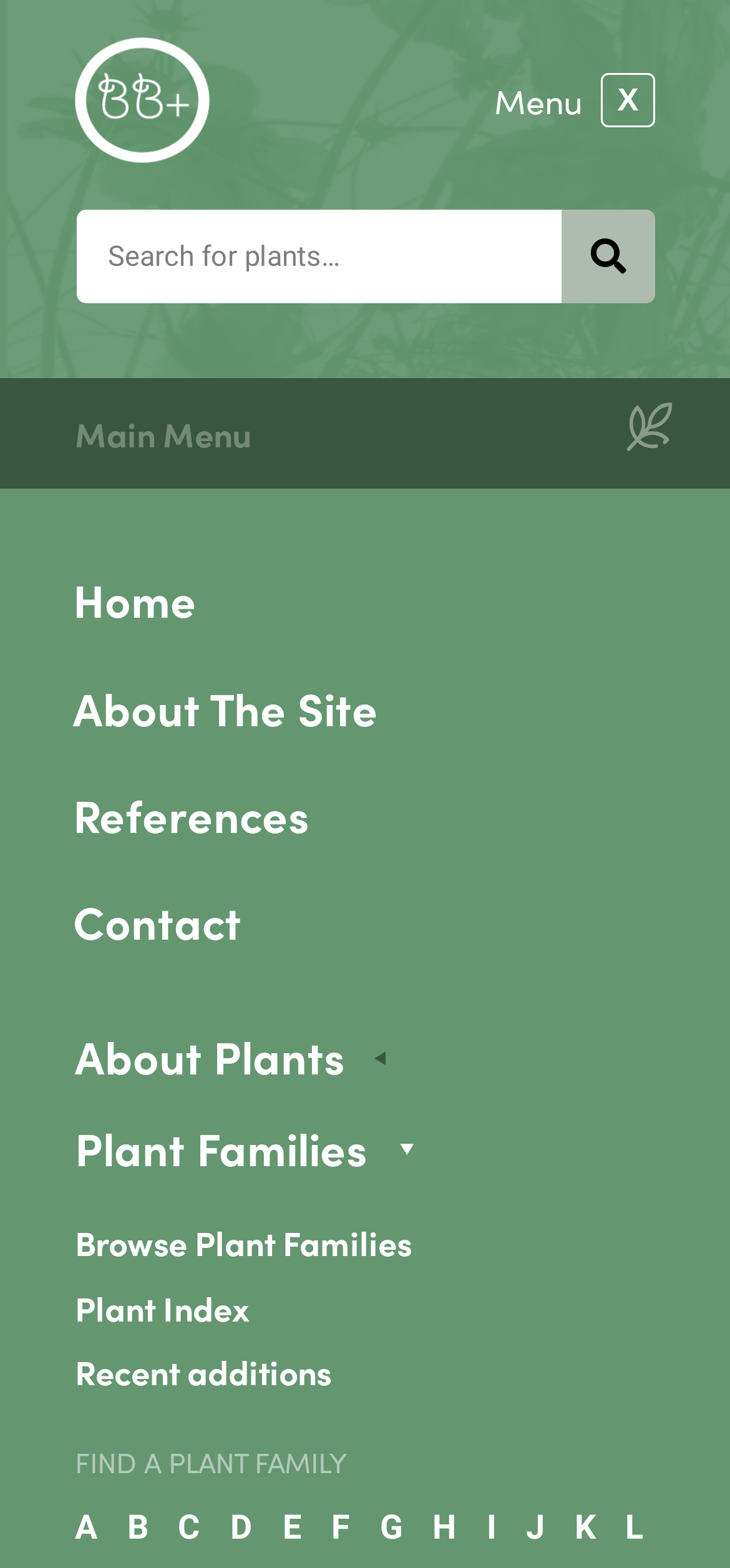Identify the coordinates of the bounding box for the element that must be clicked to accomplish the instruction: "Find a plant family starting with A".

[0.103, 0.961, 0.133, 0.986]